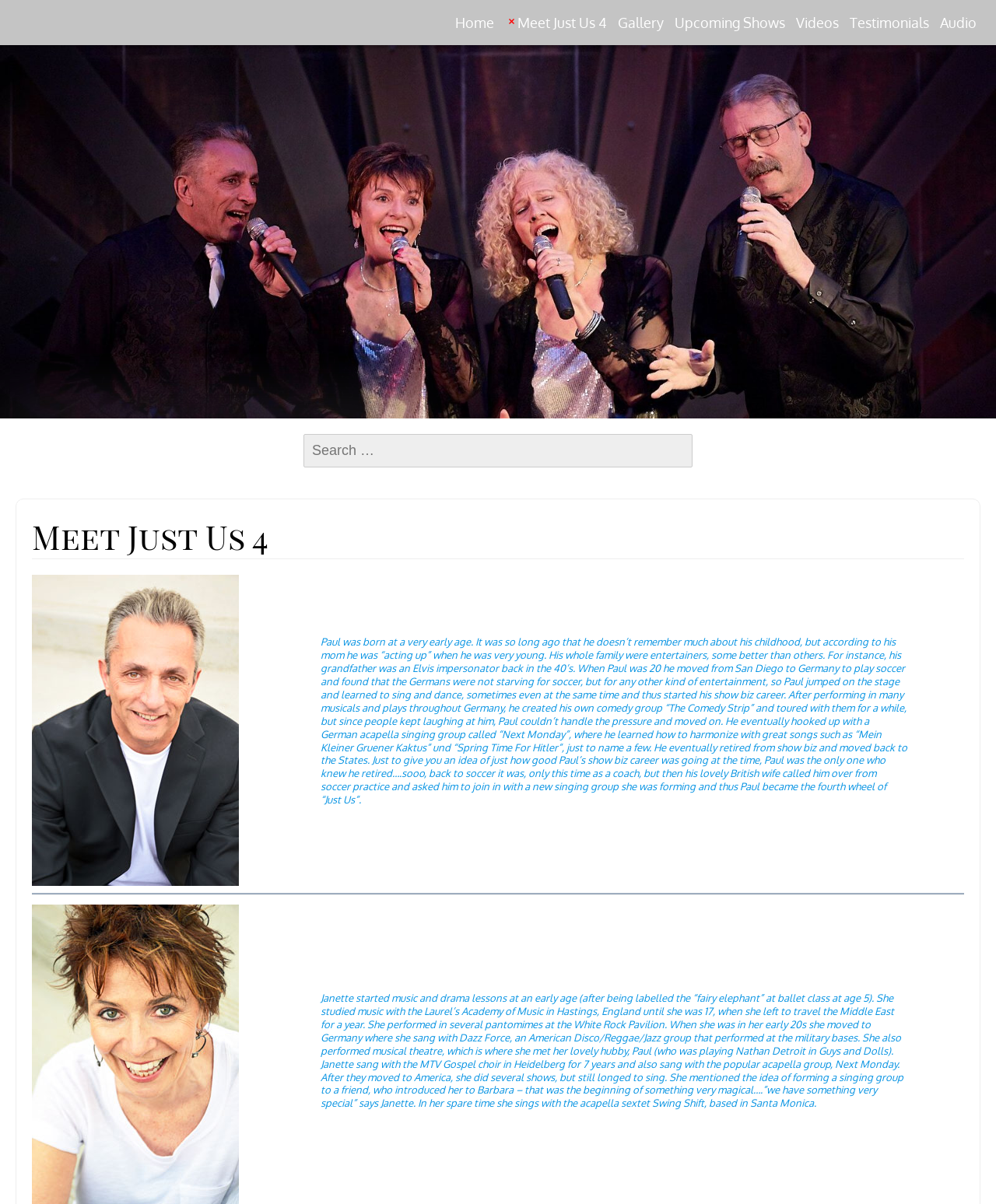What is the name of the acapella group mentioned in the text?
Give a thorough and detailed response to the question.

I read the text in the blockquote elements and found the mention of 'Next Monday' as an acapella group that both Paul and Janette were part of.